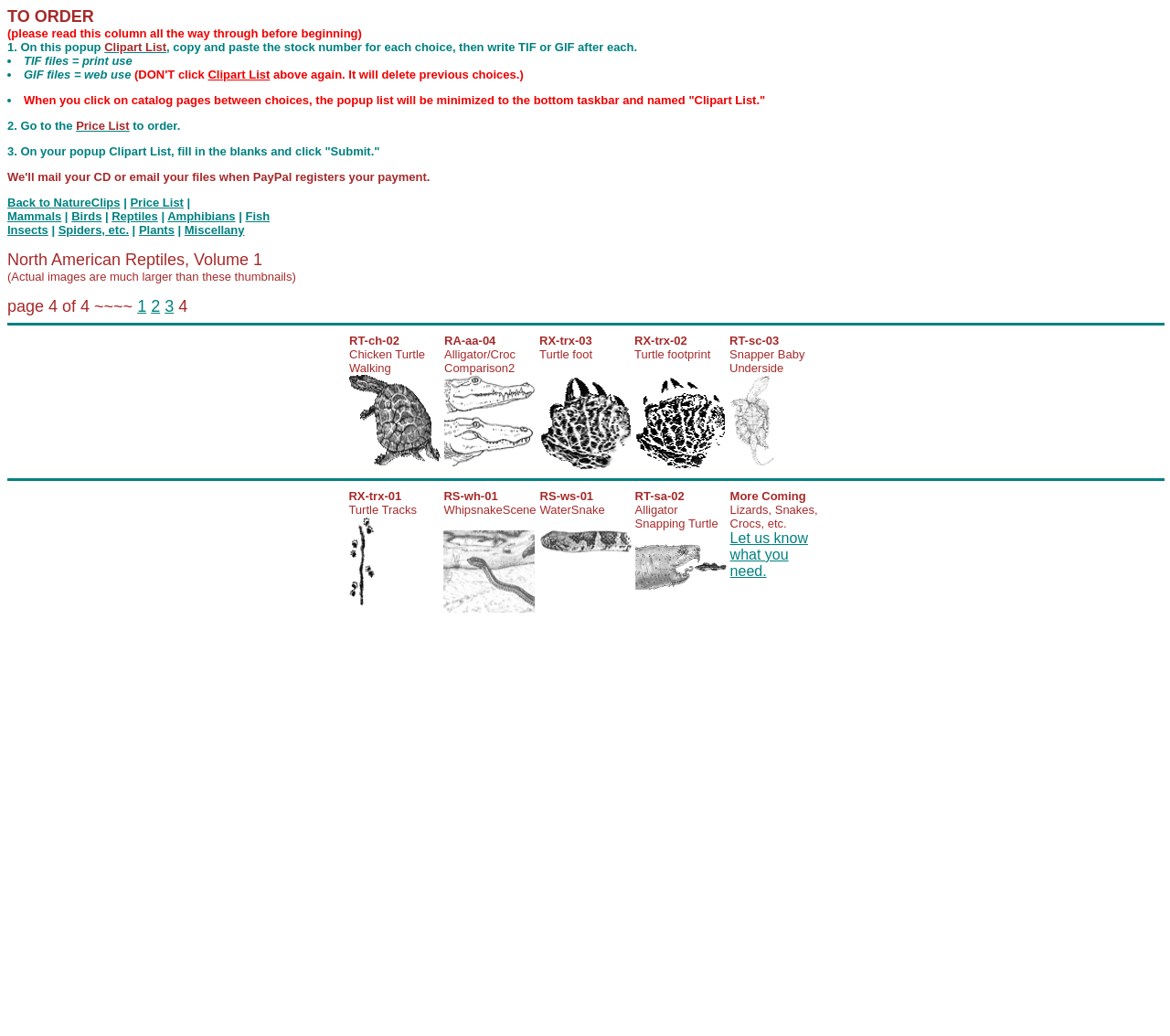Find the bounding box coordinates of the clickable area that will achieve the following instruction: "Click Join Us".

None